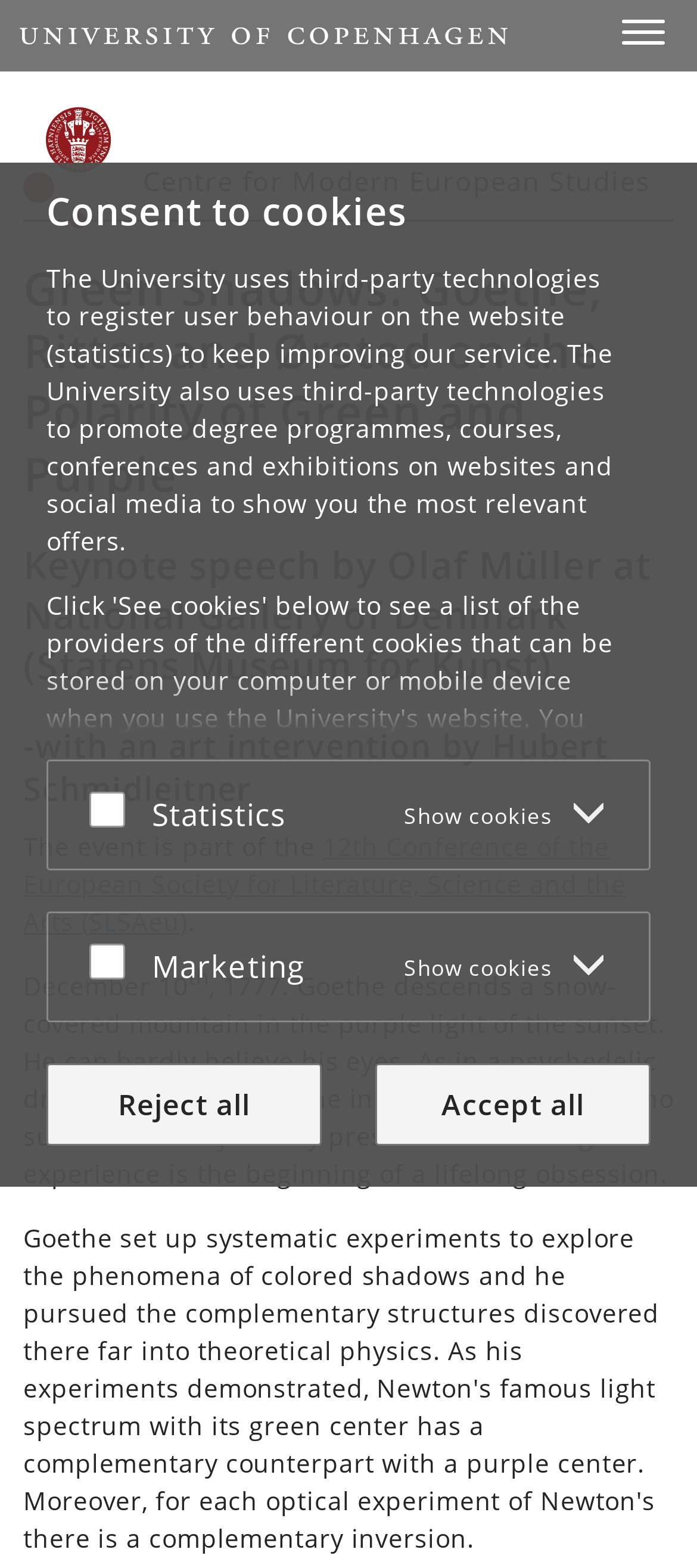Identify and generate the primary title of the webpage.

Green Shadows: Goethe, Ritter and Ørsted on the Polarity of Green and Purple